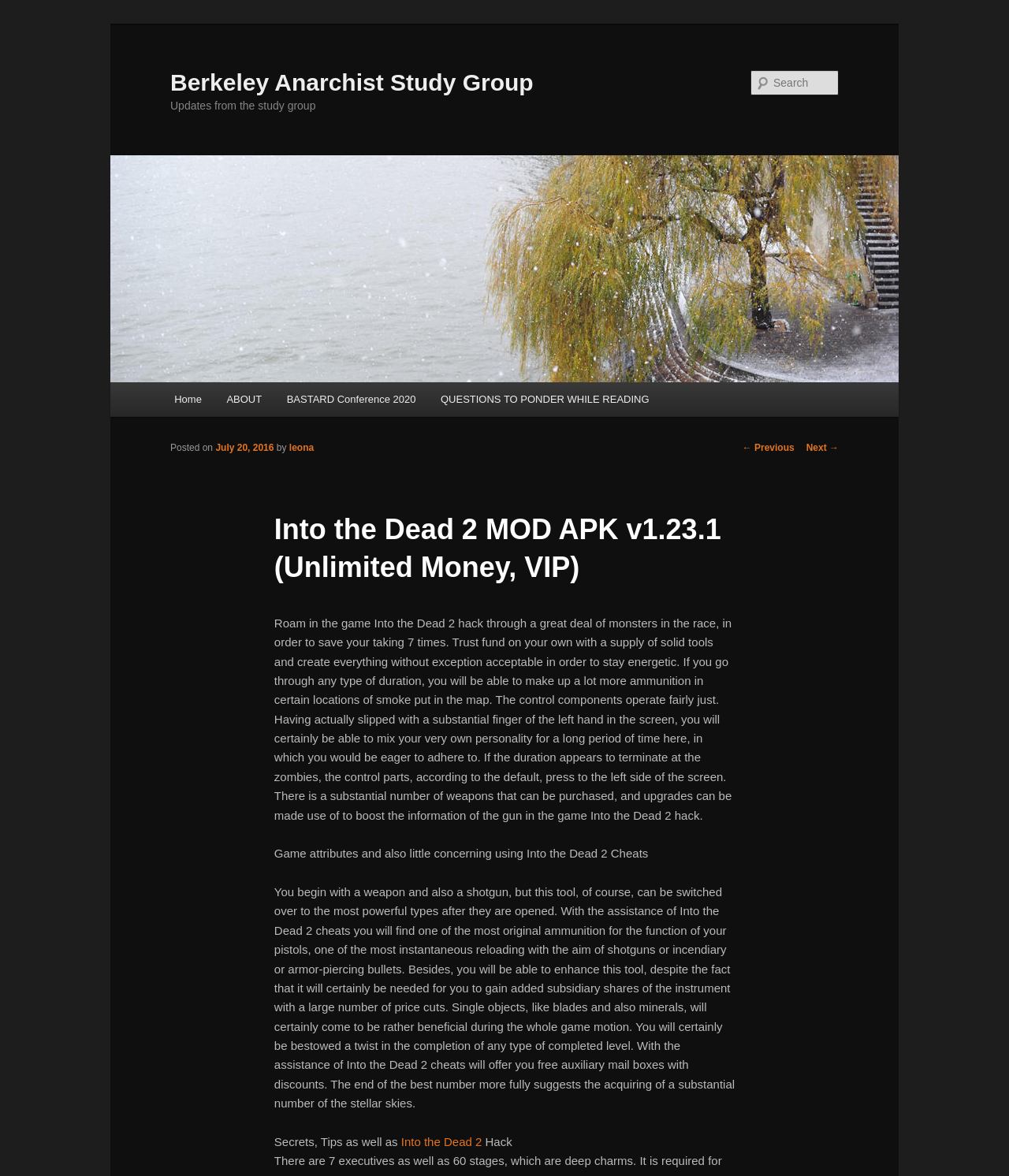Illustrate the webpage with a detailed description.

The webpage is about the Berkeley Anarchist Study Group and features a prominent heading with the group's name at the top. Below this heading, there is a link to skip to the primary content. 

On the left side of the page, there is a menu with links to different sections, including "Home", "ABOUT", and "BASTARD Conference 2020". 

The main content of the page is focused on the game "Into the Dead 2 MOD APK v1.23.1" and its hack version. There is a heading with the game's title, followed by a description of the game's features and how to use its cheats. The text explains how to play the game, including how to control the character and how to use different weapons and upgrades. 

There are also several links and buttons on the page, including a search bar at the top right corner, and links to previous and next posts at the bottom of the page. Additionally, there is an image related to the Berkeley Anarchist Study Group on the top right side of the page.